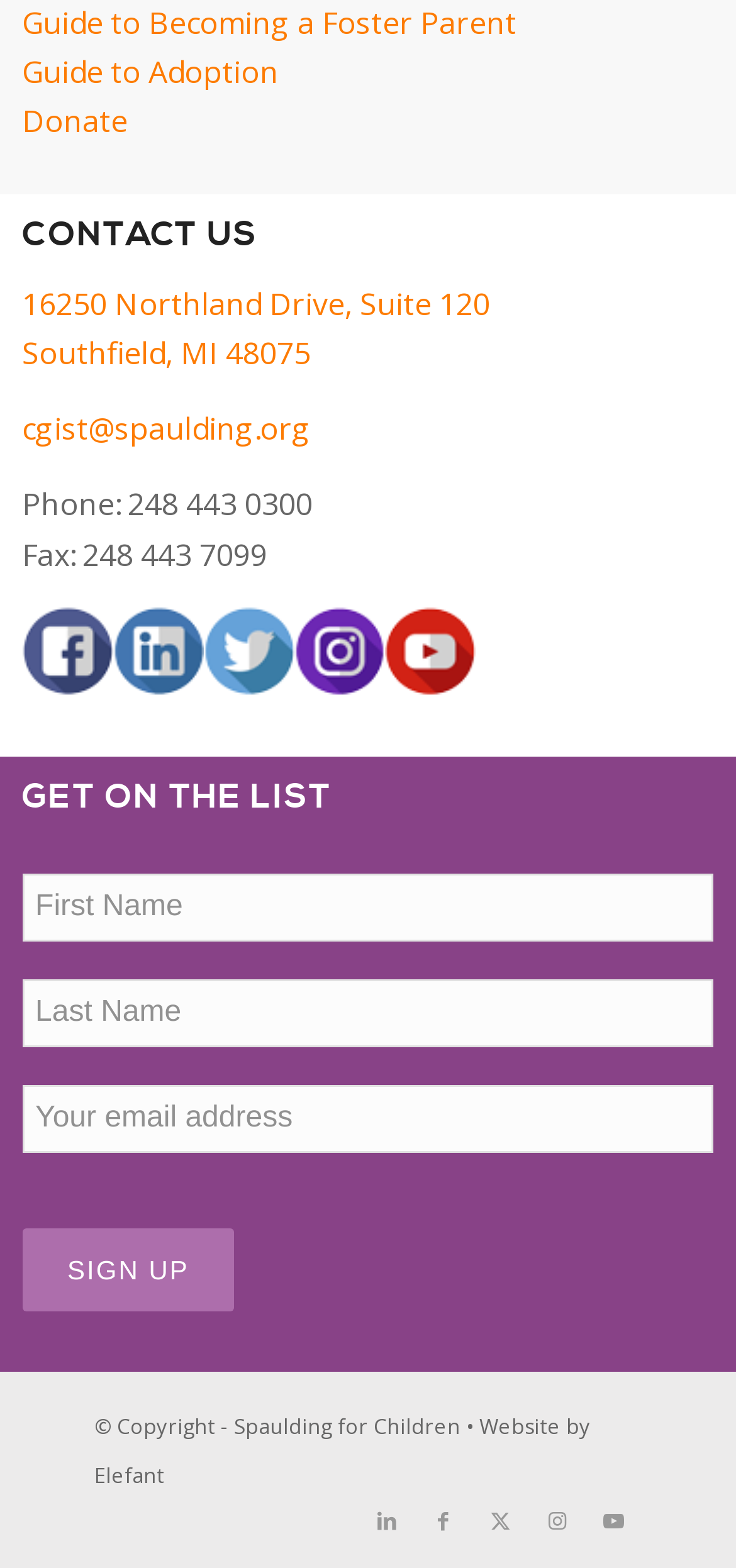Identify the bounding box coordinates of the element to click to follow this instruction: 'Visit the 'Spaulding for Children' website'. Ensure the coordinates are four float values between 0 and 1, provided as [left, top, right, bottom].

[0.318, 0.9, 0.626, 0.918]